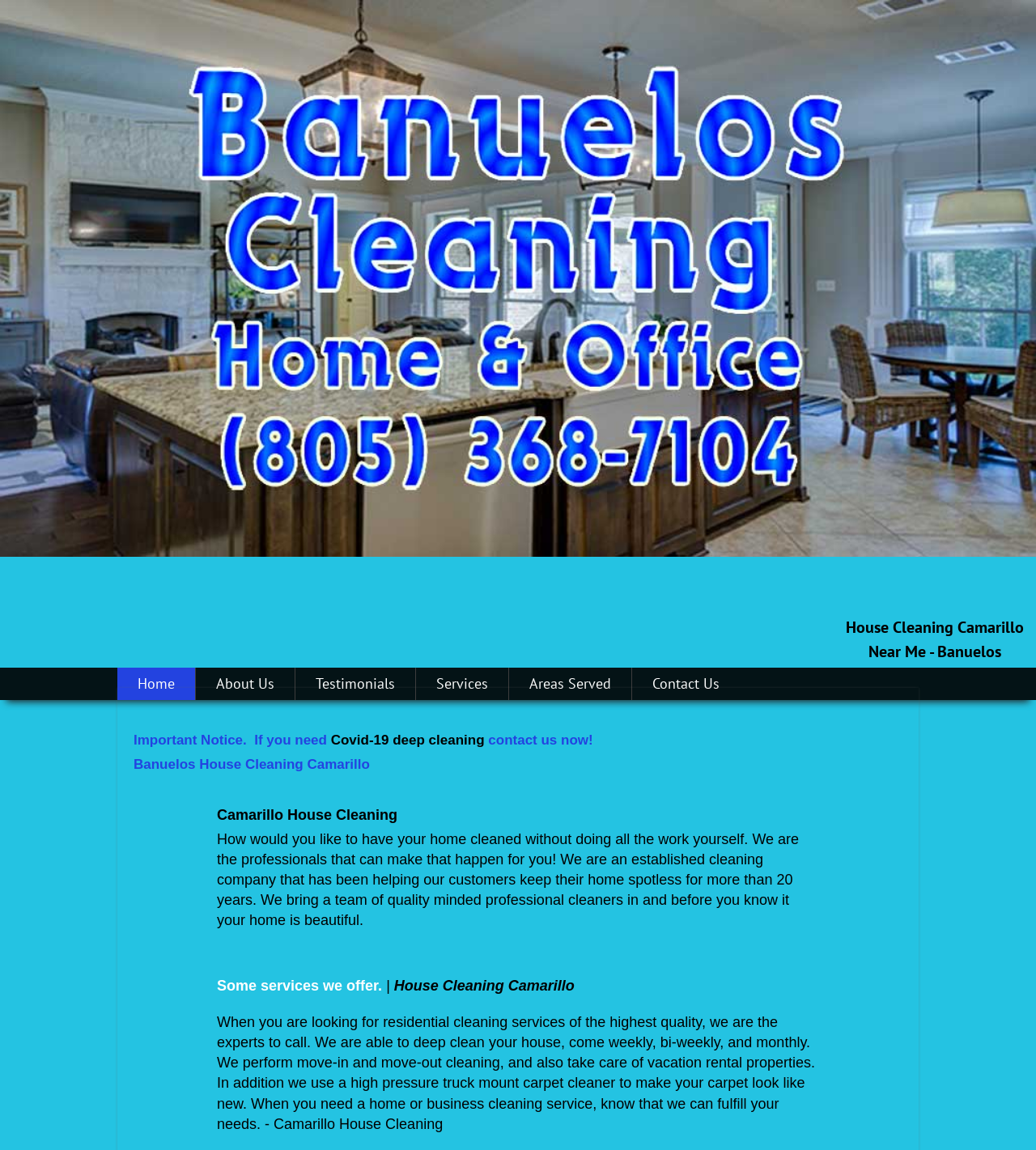Please identify the bounding box coordinates of the region to click in order to complete the task: "Learn more about Covid-19 deep cleaning". The coordinates must be four float numbers between 0 and 1, specified as [left, top, right, bottom].

[0.319, 0.637, 0.468, 0.65]